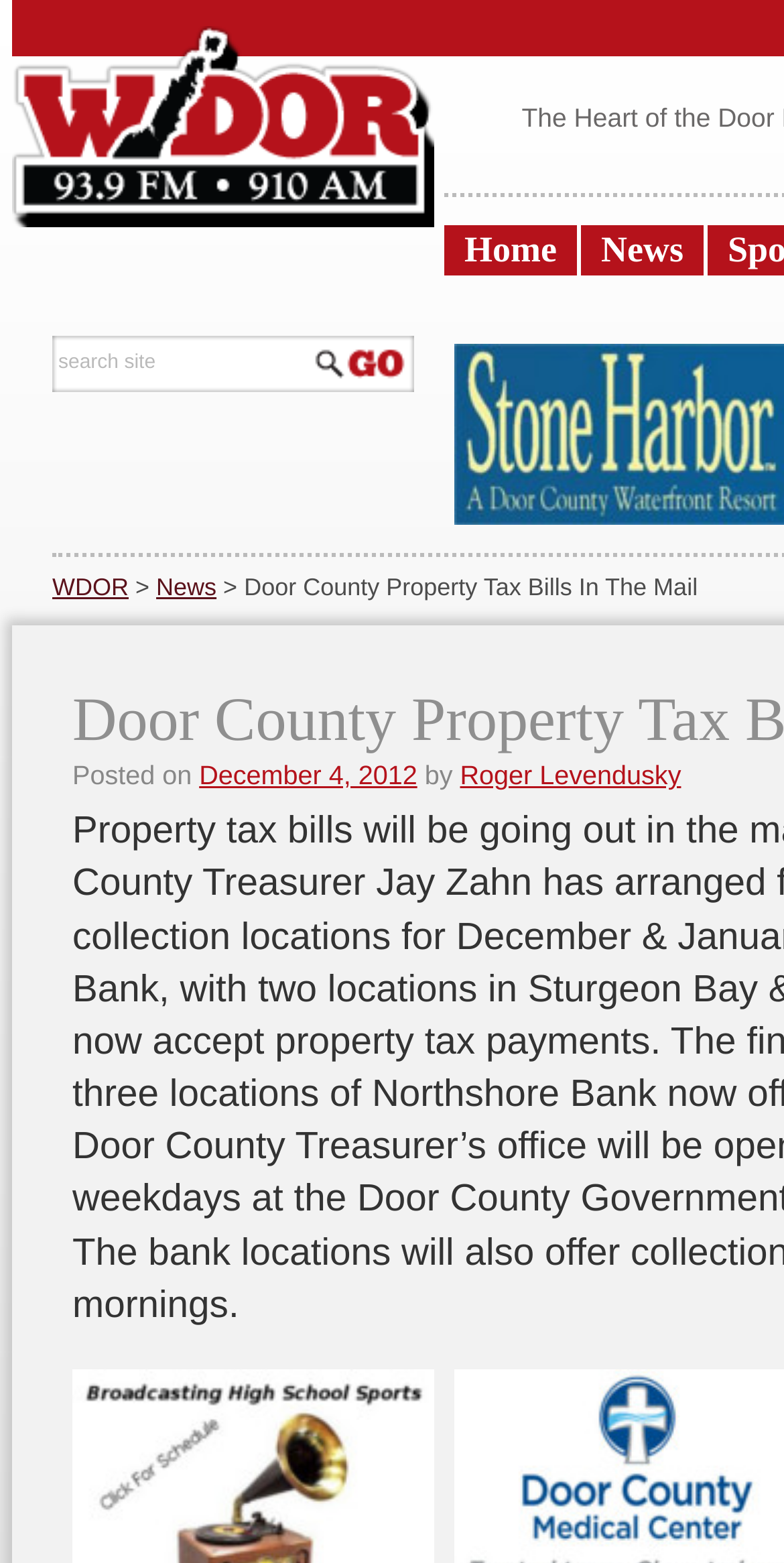Identify the coordinates of the bounding box for the element that must be clicked to accomplish the instruction: "view article by Roger Levendusky".

[0.587, 0.486, 0.869, 0.506]